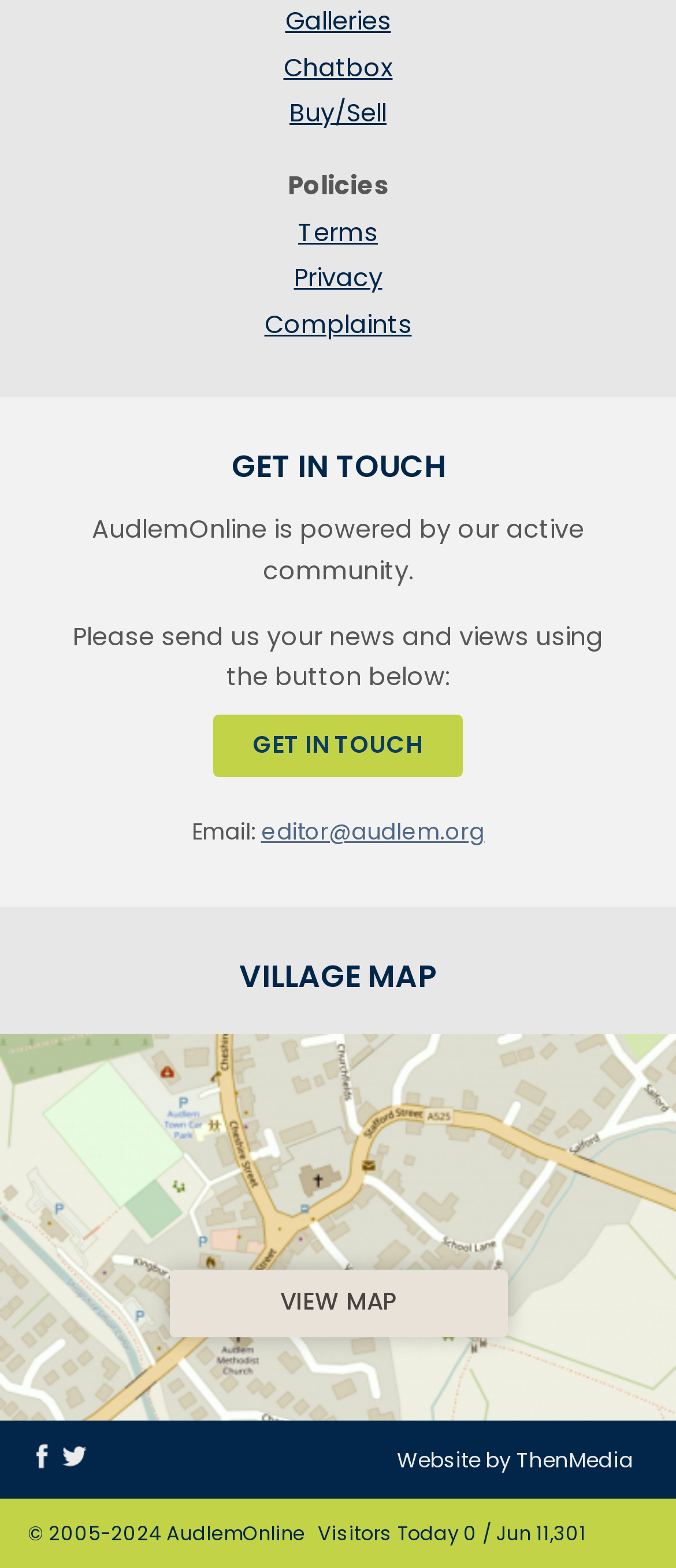Find the bounding box coordinates of the element you need to click on to perform this action: 'Get in touch with AudlemOnline'. The coordinates should be represented by four float values between 0 and 1, in the format [left, top, right, bottom].

[0.315, 0.456, 0.685, 0.495]